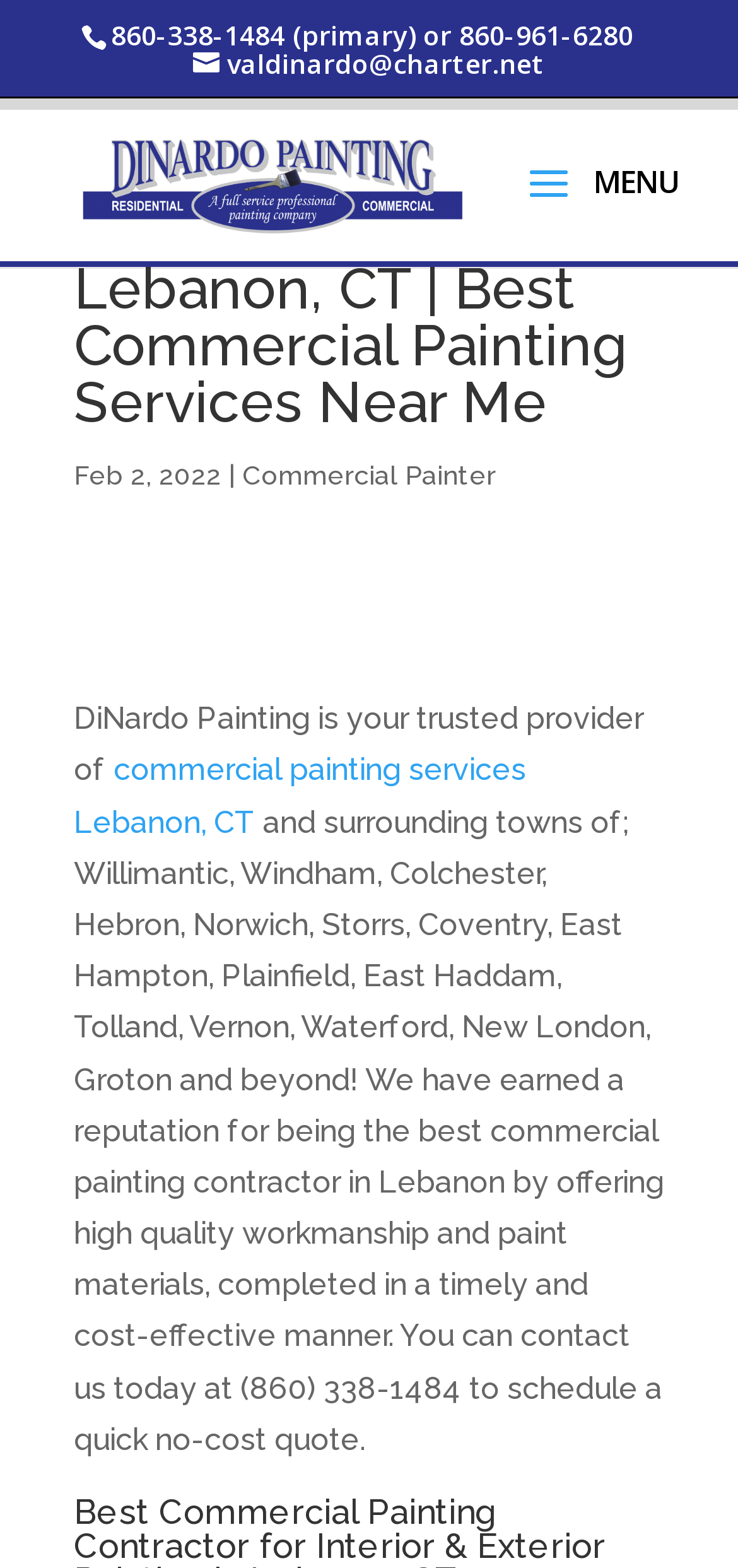What services does DiNardo Painting provide?
Using the image, provide a concise answer in one word or a short phrase.

Commercial painting services